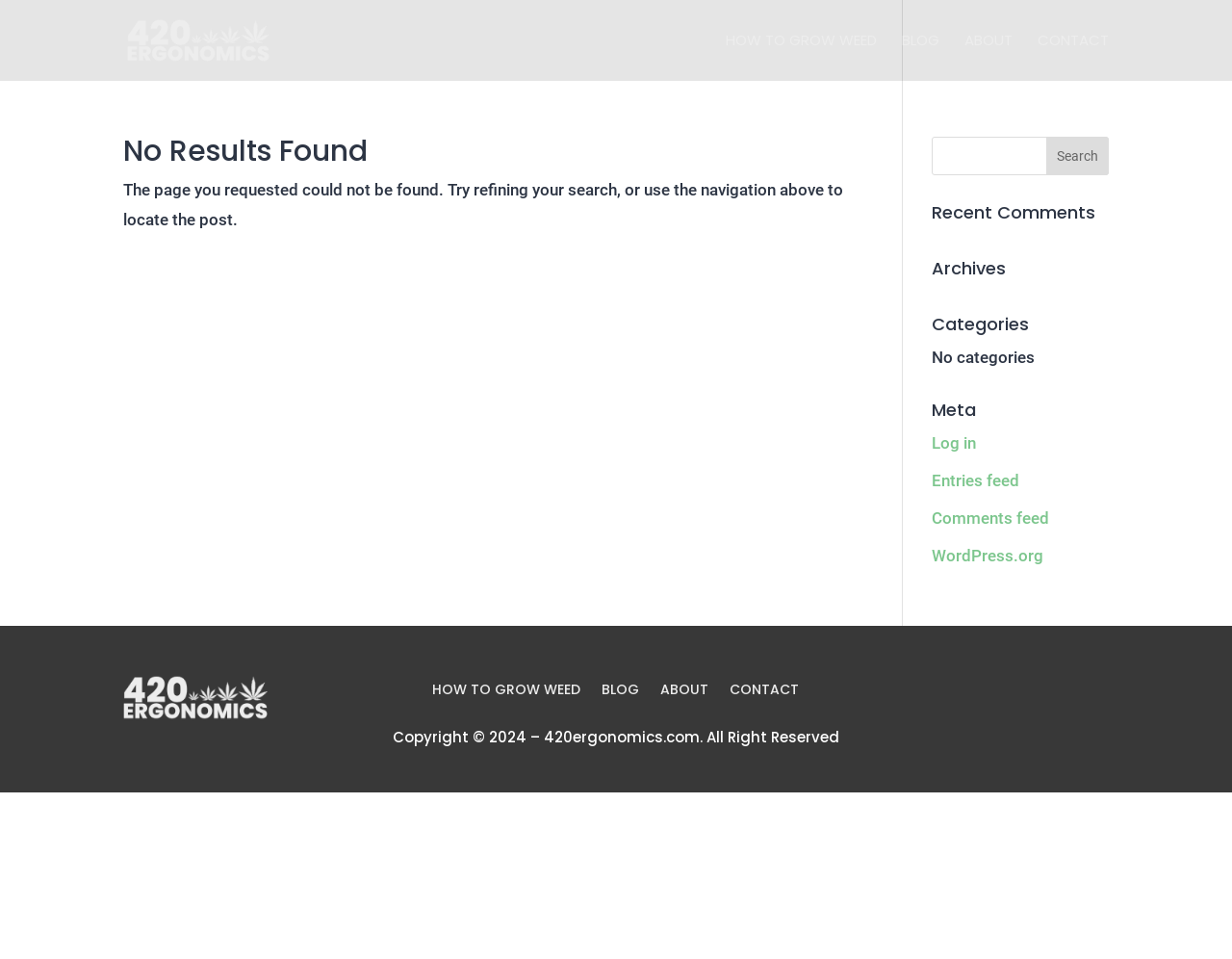Identify the bounding box for the described UI element. Provide the coordinates in (top-left x, top-left y, bottom-right x, bottom-right y) format with values ranging from 0 to 1: Contact

[0.593, 0.712, 0.649, 0.734]